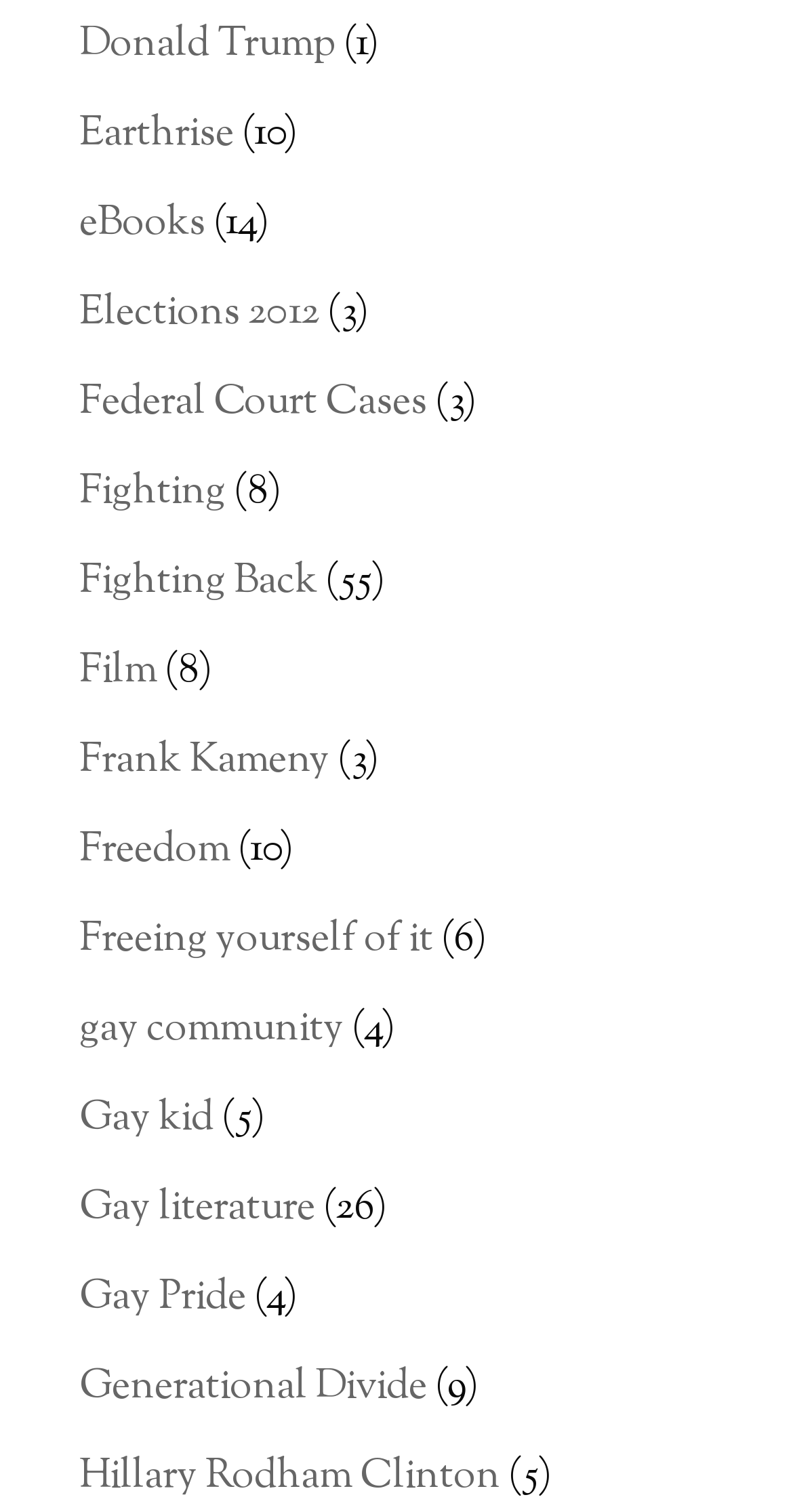How many StaticText elements are there on the webpage?
By examining the image, provide a one-word or phrase answer.

20